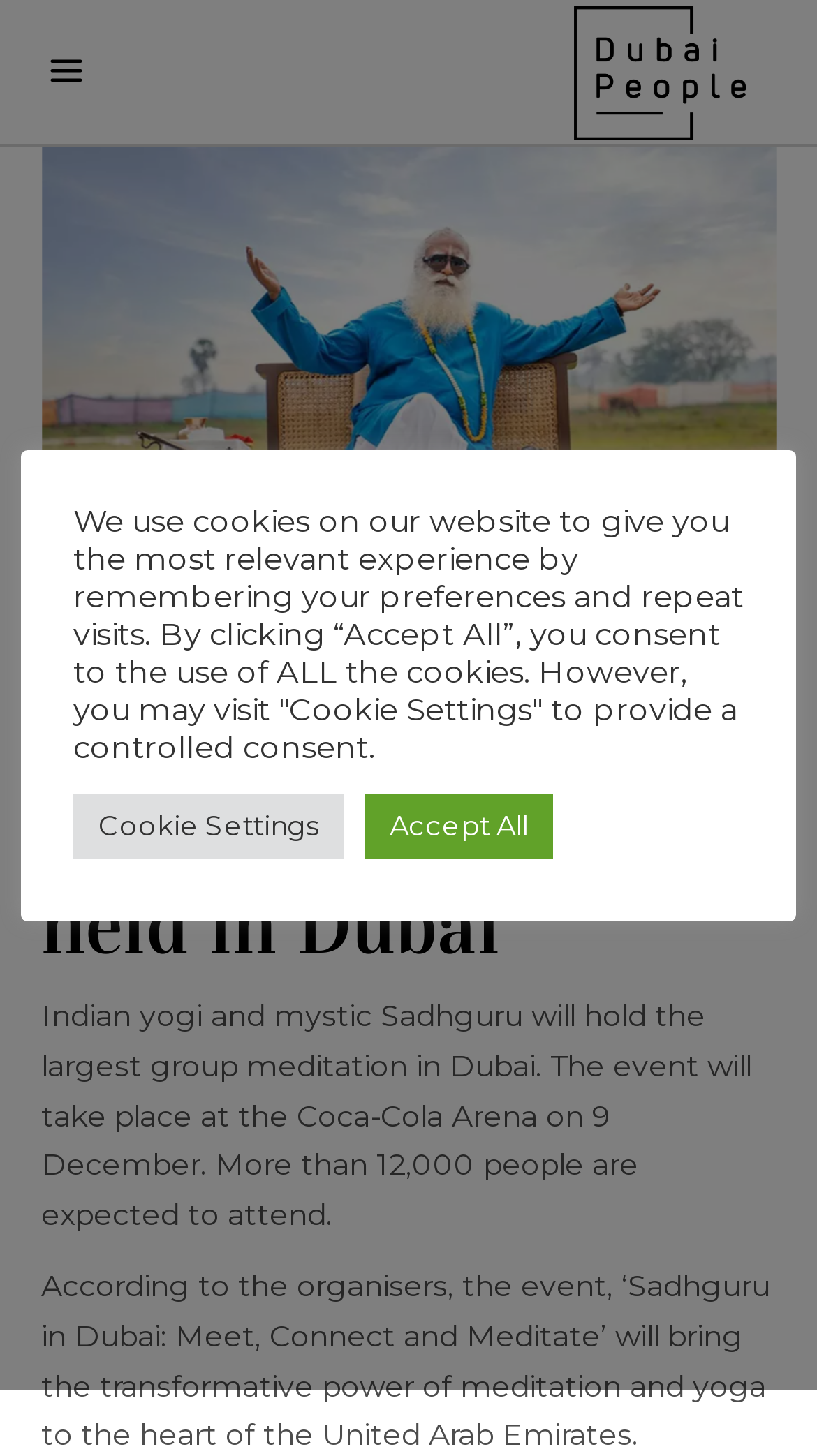Please answer the following question using a single word or phrase: Who is holding the meditation event in Dubai?

Sadhguru